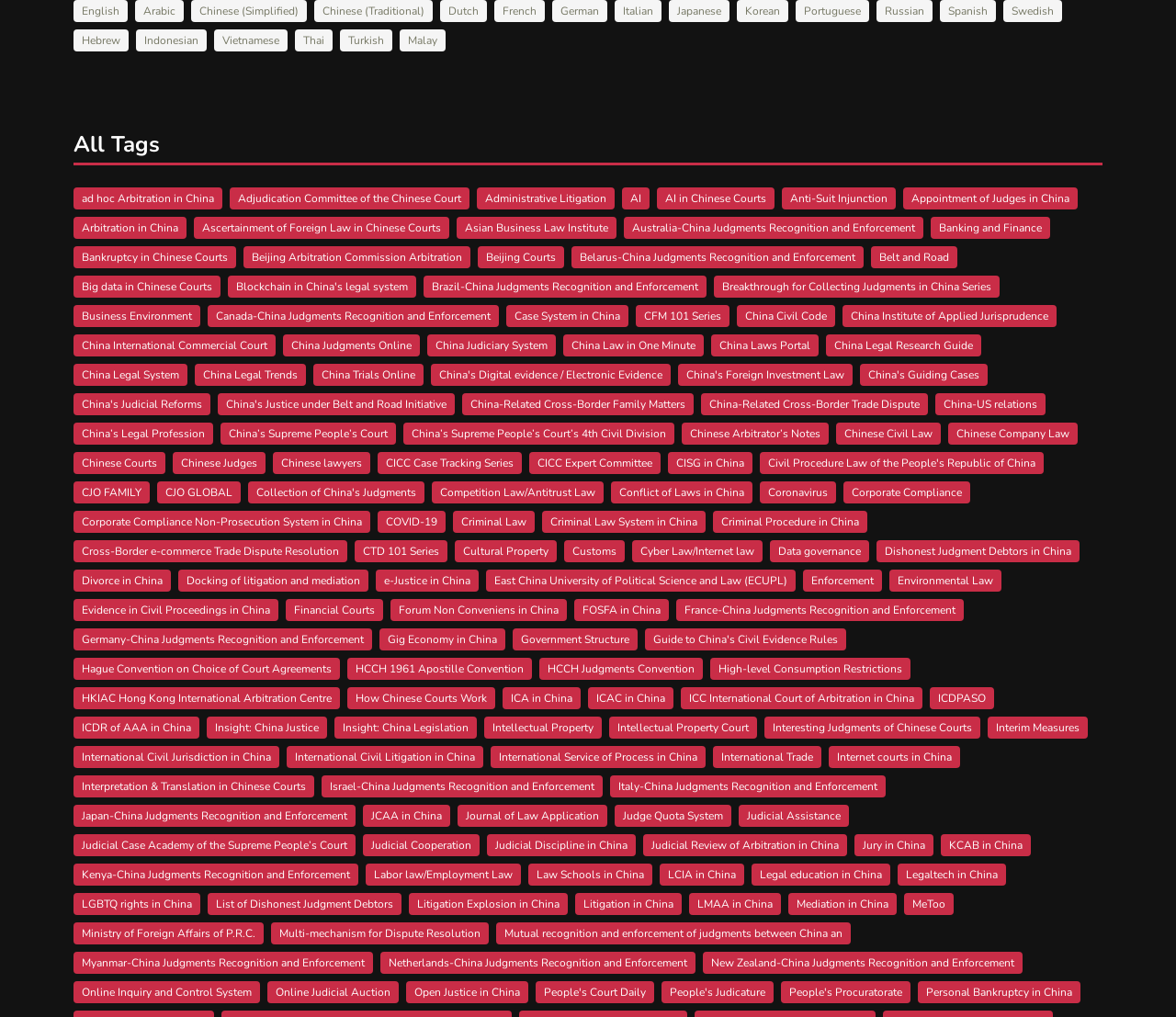Please find the bounding box coordinates (top-left x, top-left y, bottom-right x, bottom-right y) in the screenshot for the UI element described as follows: Hebrew

[0.062, 0.029, 0.109, 0.051]